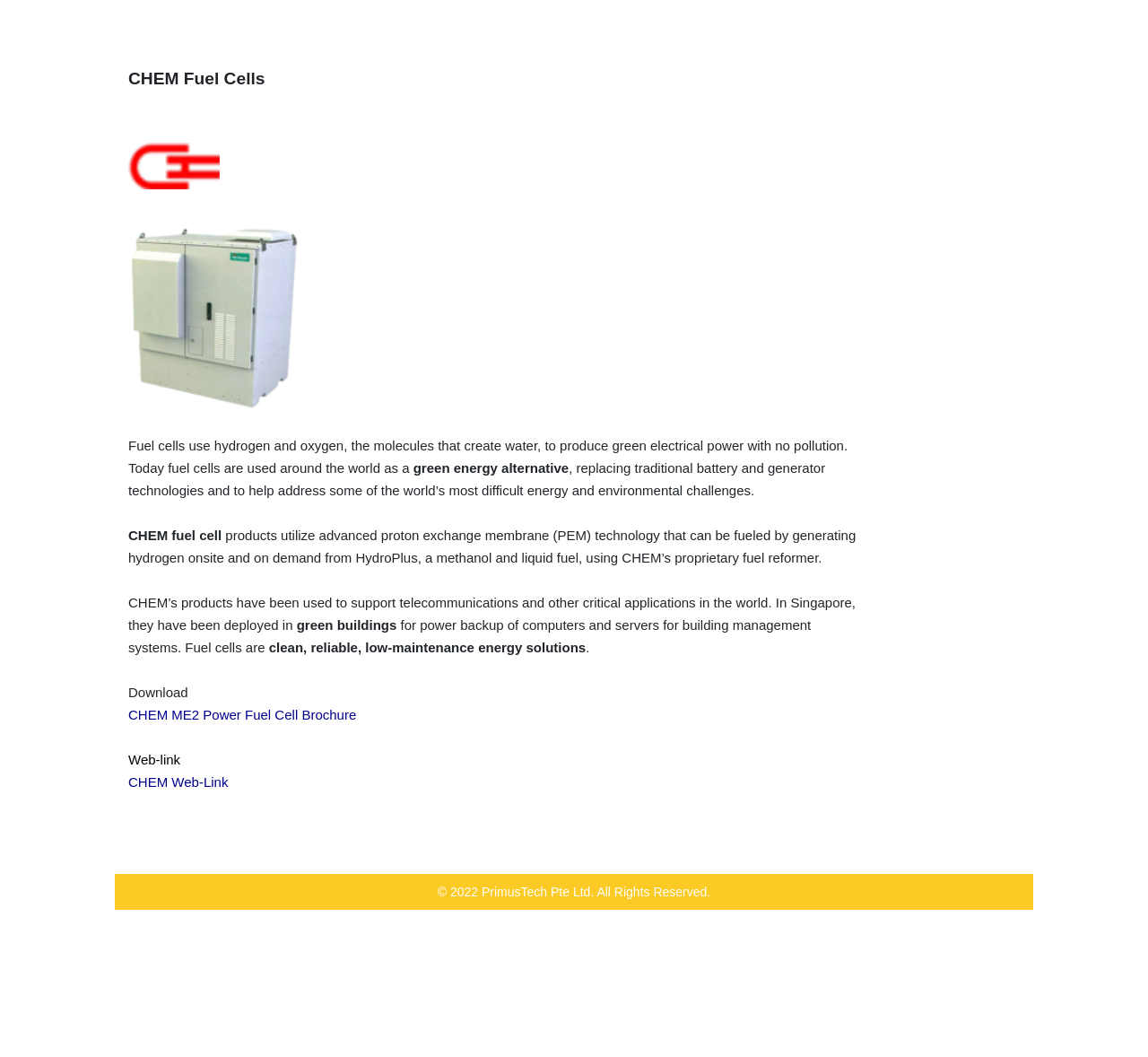Please answer the following question using a single word or phrase: 
What can be downloaded from the webpage?

CHEM ME2 Power Fuel Cell Brochure